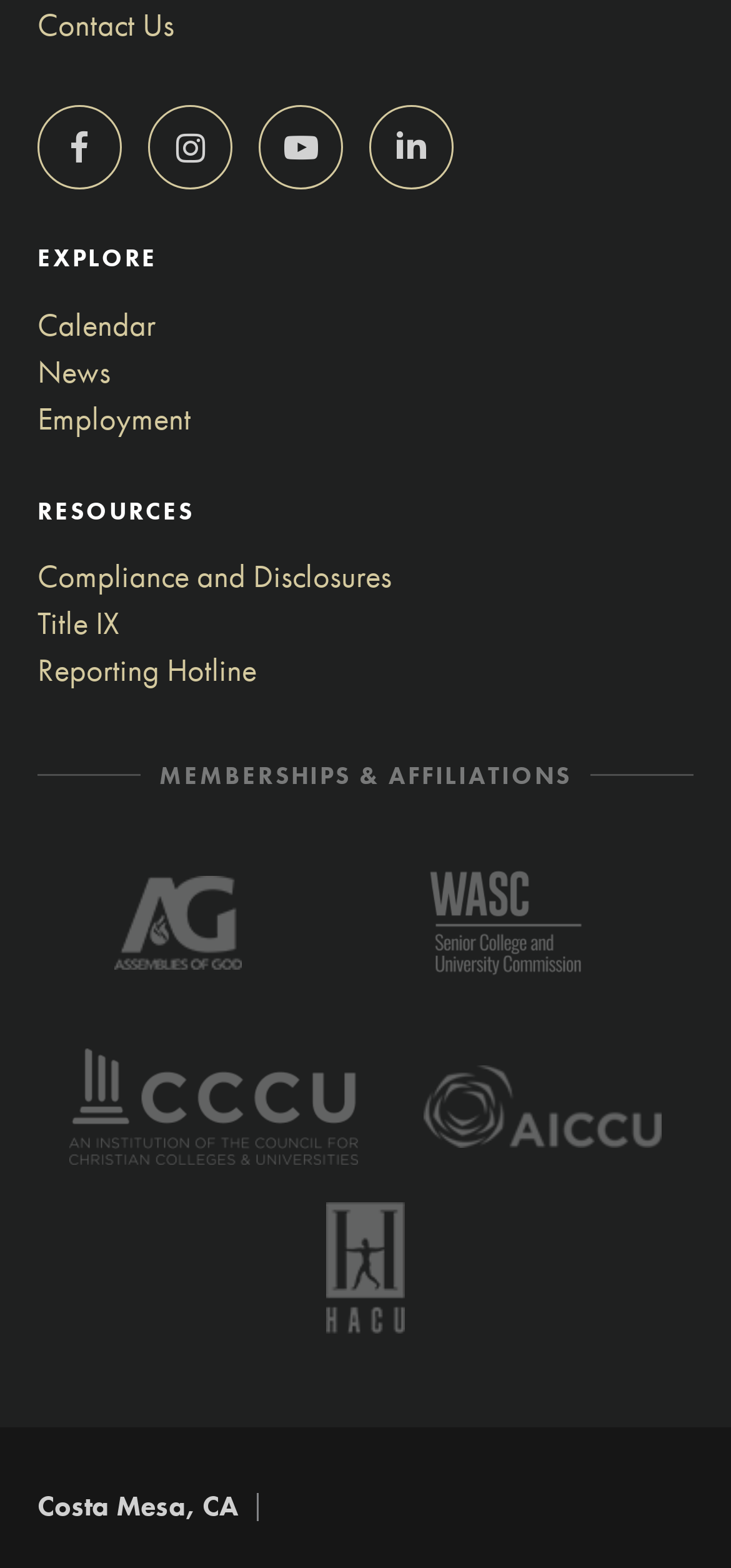Please determine the bounding box coordinates of the element to click in order to execute the following instruction: "Open Facebook page". The coordinates should be four float numbers between 0 and 1, specified as [left, top, right, bottom].

[0.051, 0.068, 0.167, 0.121]